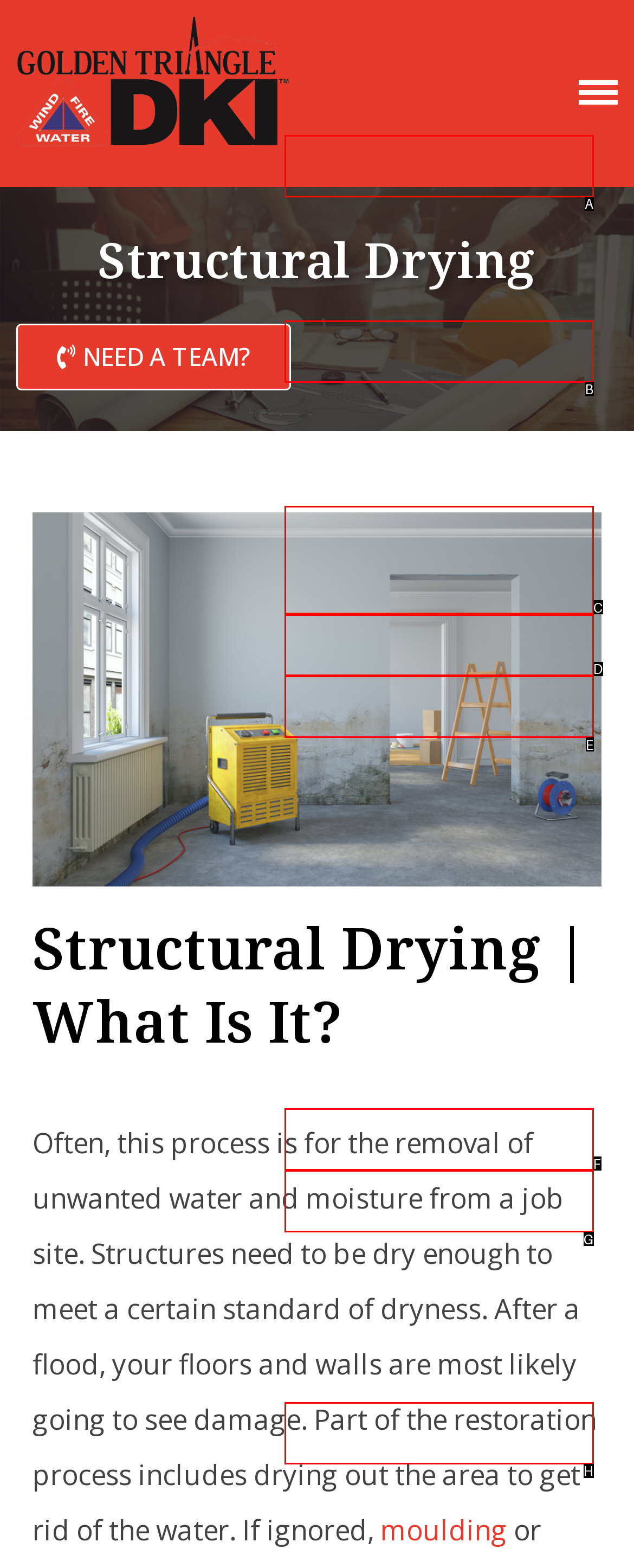Find the appropriate UI element to complete the task: Log in to post a comment. Indicate your choice by providing the letter of the element.

None